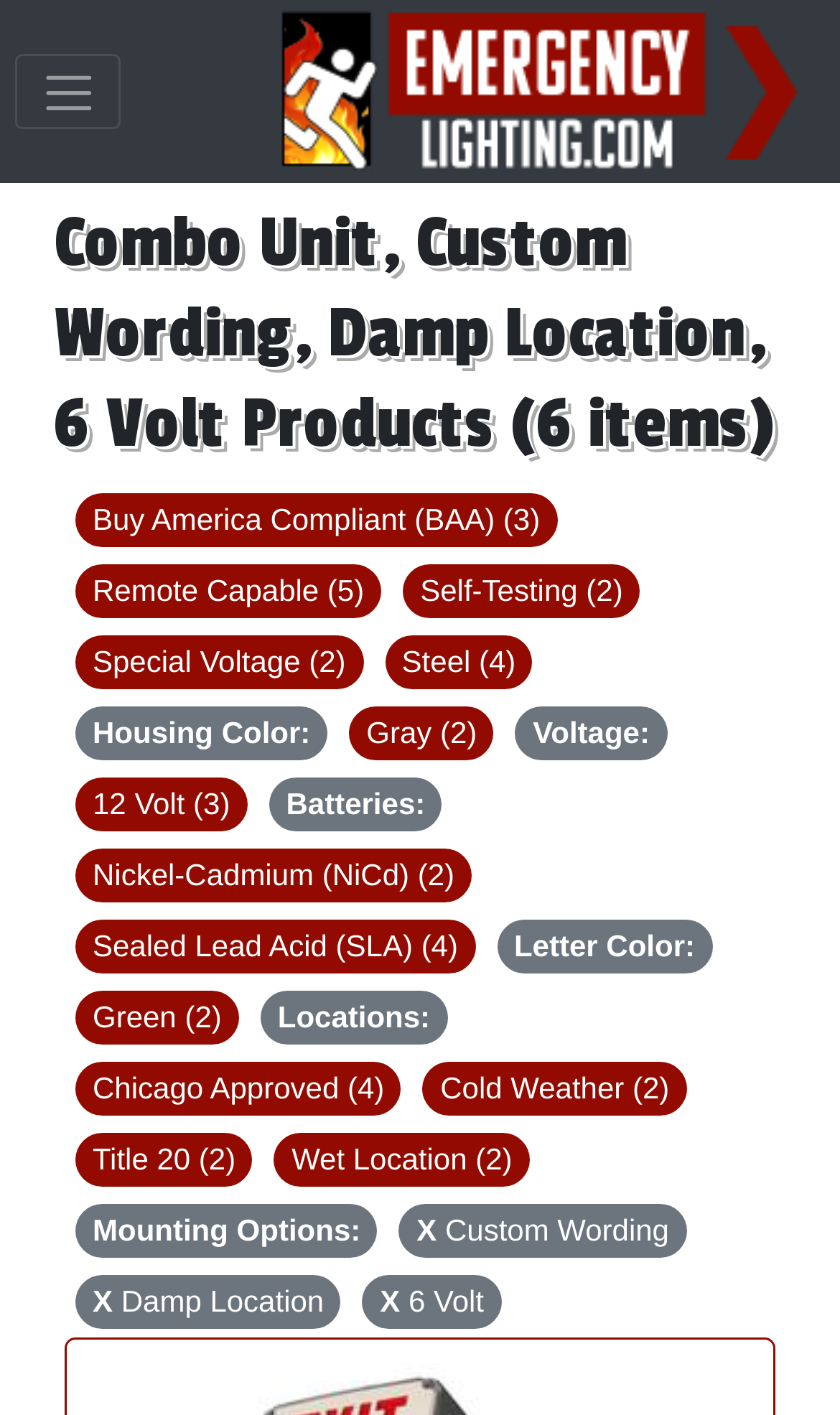Please answer the following query using a single word or phrase: 
What is the logo at the top of the page?

Emergency Lighting Logo